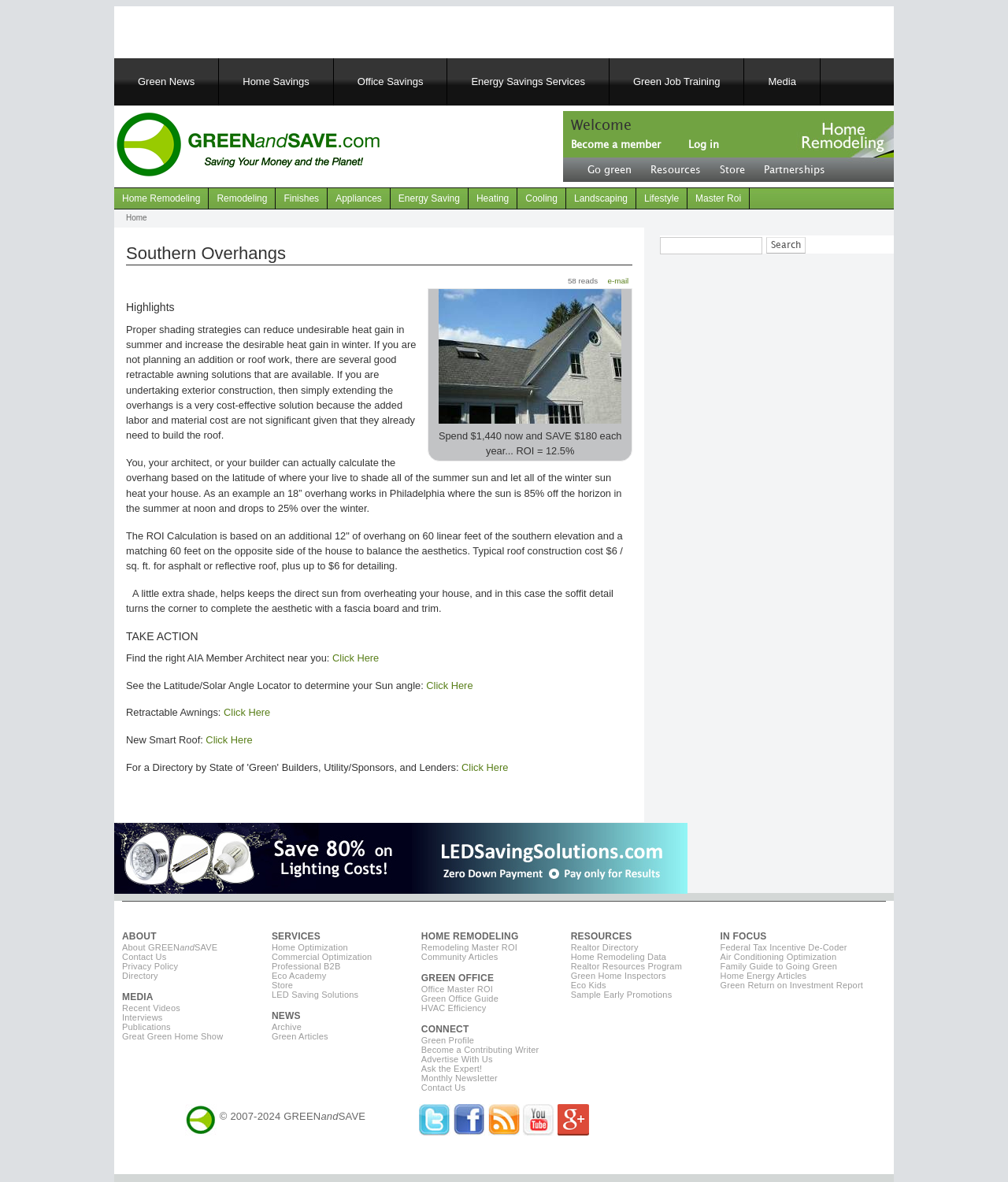What is the ROI of the example given in the webpage?
Answer the question with a single word or phrase by looking at the picture.

12.5%